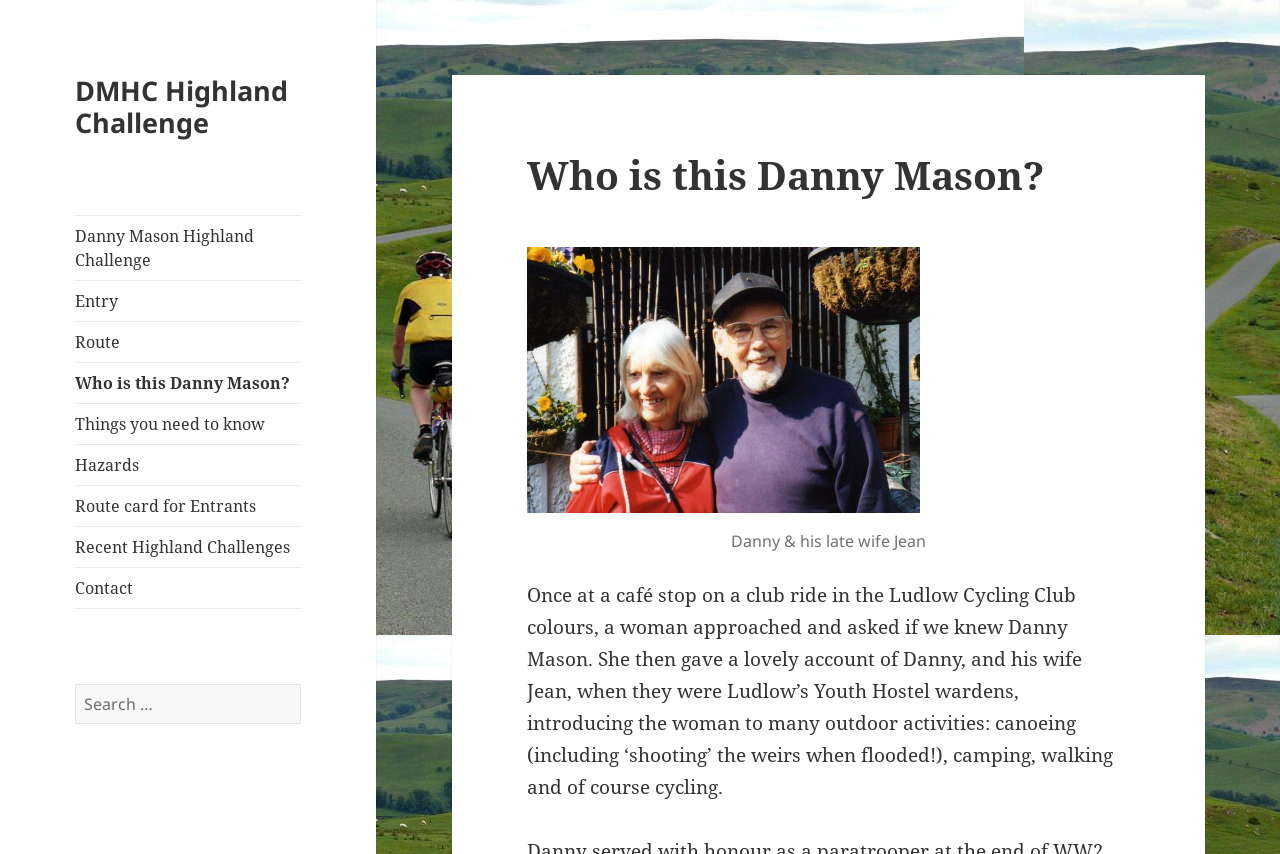Describe the webpage in detail, including text, images, and layout.

The webpage is about Danny Mason and the Highland Challenge. At the top, there is a row of links, including "DMHC Highland Challenge", "Entry", "Route", "Who is this Danny Mason?", and others, which are aligned to the left side of the page. 

Below the links, there is a search bar on the left side, with a label "Search for:" and a search button with the text "SEARCH". 

On the right side of the page, there is a large header that reads "Who is this Danny Mason?". Below the header, there is a figure with a caption "Danny & his late wife Jean", which is an image of Danny Mason and his wife. 

Under the figure, there is a paragraph of text that describes a personal anecdote about Danny Mason, mentioning how a woman approached the author during a club ride and shared a lovely account of Danny and his wife Jean, who introduced her to various outdoor activities during their time as Ludlow's Youth Hostel wardens.